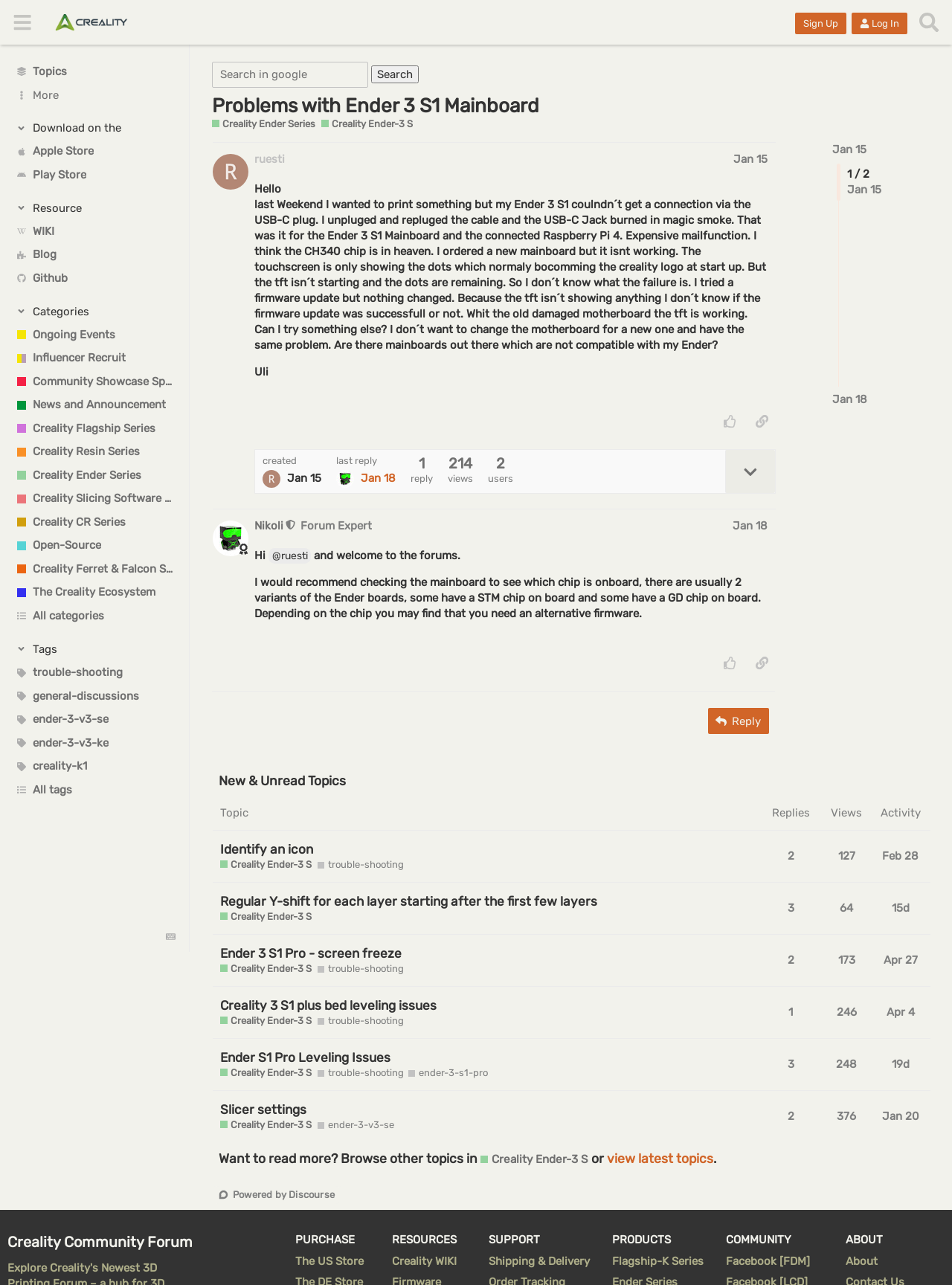Explain in detail what you observe on this webpage.

This webpage appears to be a forum discussion page, specifically focused on the Creality Ender 3 S1 Mainboard. At the top of the page, there is a header section with a button to toggle the sidebar, a link to the Creality Community Forum, and buttons to sign up and log in. 

Below the header, there is a main content area with a sidebar on the left. The sidebar contains various links and buttons, including topics, more options, download options, resource links, and categories. There are also links to the Apple Store and Play Store. 

In the main content area, there is a heading that reads "Problems with Ender 3 S1 Mainboard" followed by a brief description of the dedicated section for Creality Ender-3 products. Below this, there are links to specific topics, including trouble-shooting, general discussions, and specific product models.

The main content area also contains a search bar with a button to search in Google. Below the search bar, there is a post from a user named "ruesti" dated January 15, with a heading that includes the user's name and date. The post starts with the text "Hello last Weekend I wanted to print something but my Ender 3 S1 coulndn´t get a connection via the USB-C plug. I unpluged and repluged the cable and the USB-C". 

At the bottom of the page, there are links to other posts, including one dated January 18, and a pagination section with a "1 / 2" indicator.